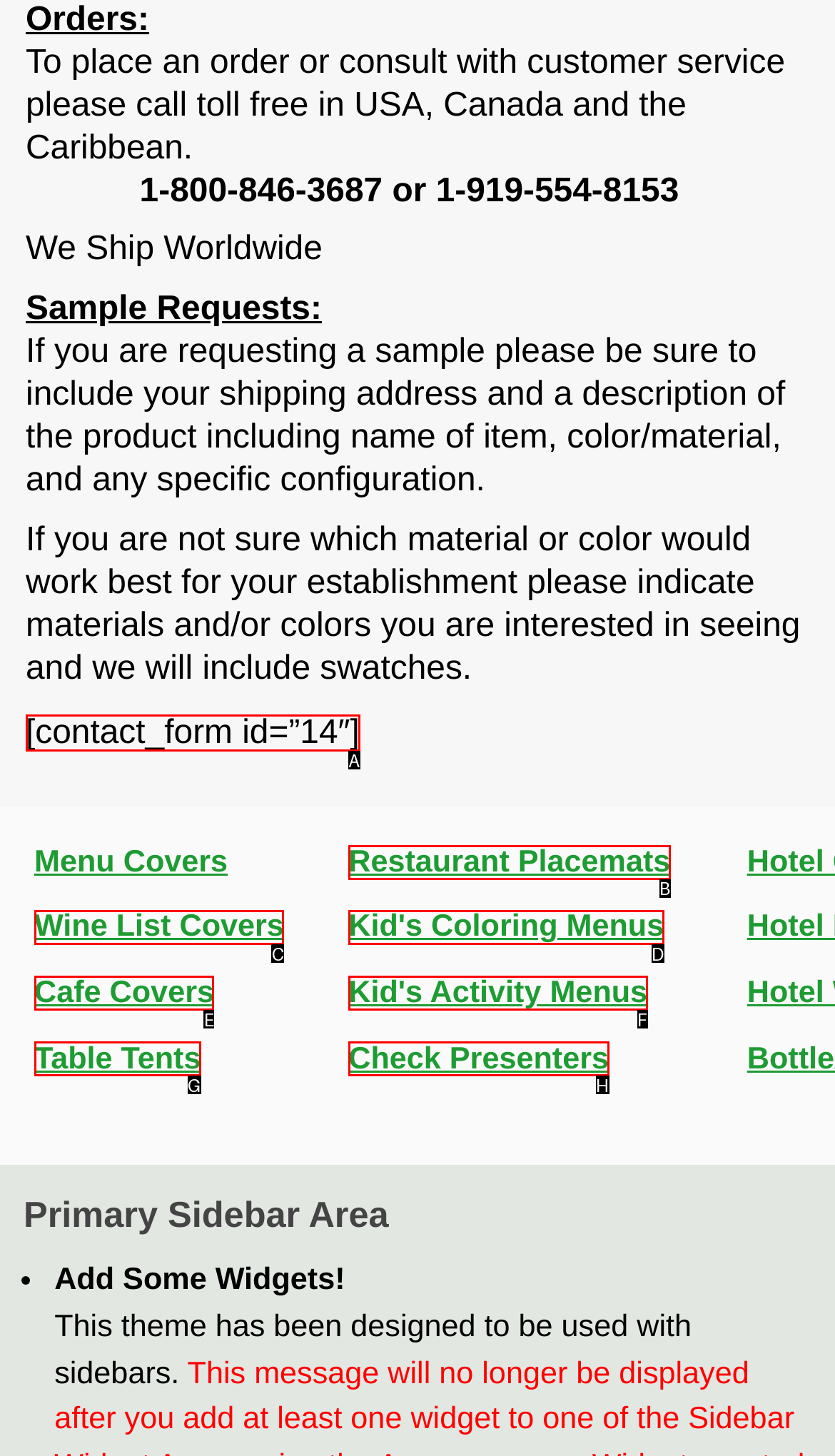Determine which UI element you should click to perform the task: go to curgium
Provide the letter of the correct option from the given choices directly.

None